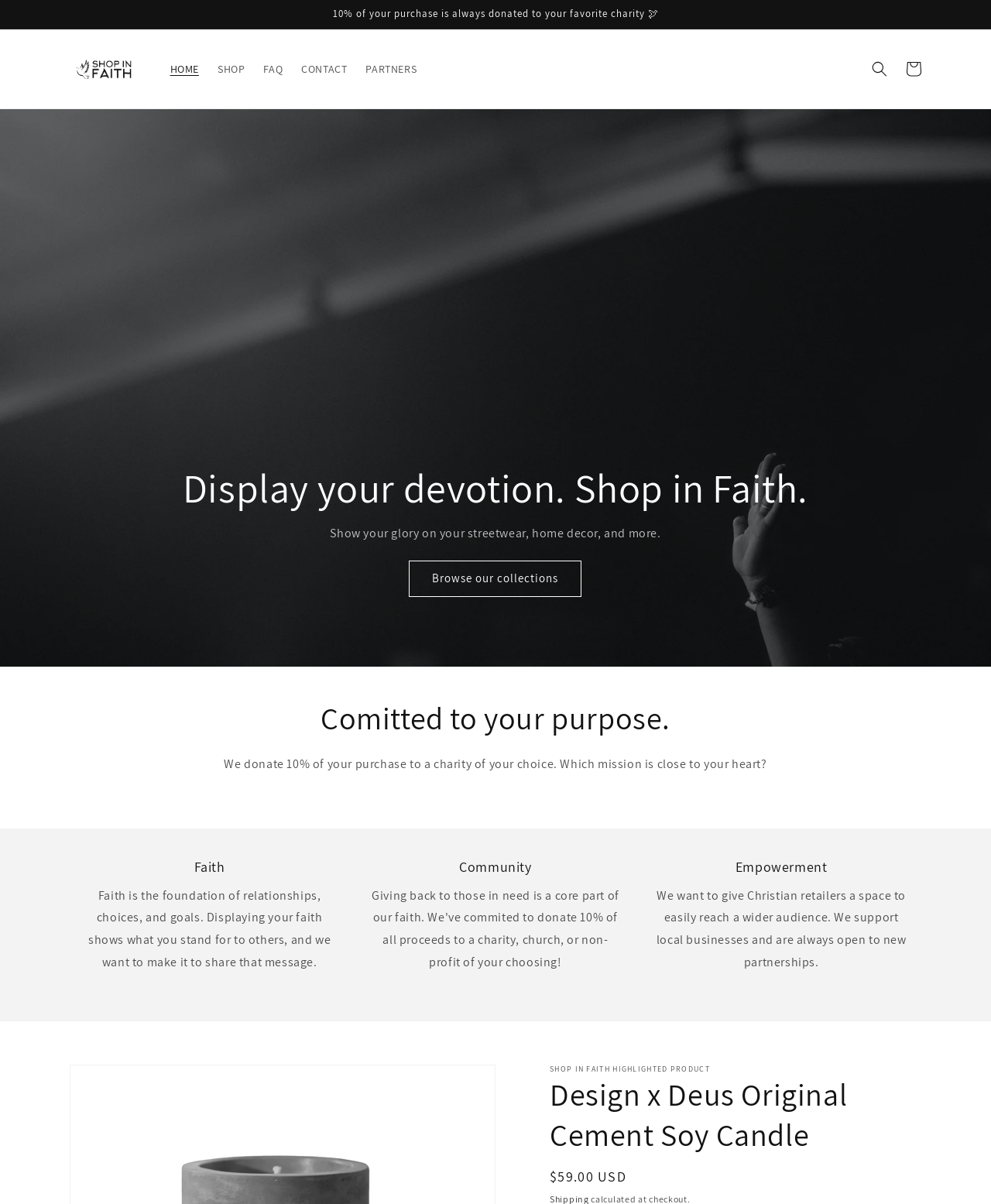Using the information shown in the image, answer the question with as much detail as possible: What type of products are sold on this website?

The static text 'Show your glory on your streetwear, home decor, and more' implies that the website sells products related to streetwear and home decor, allowing users to display their faith through these items.